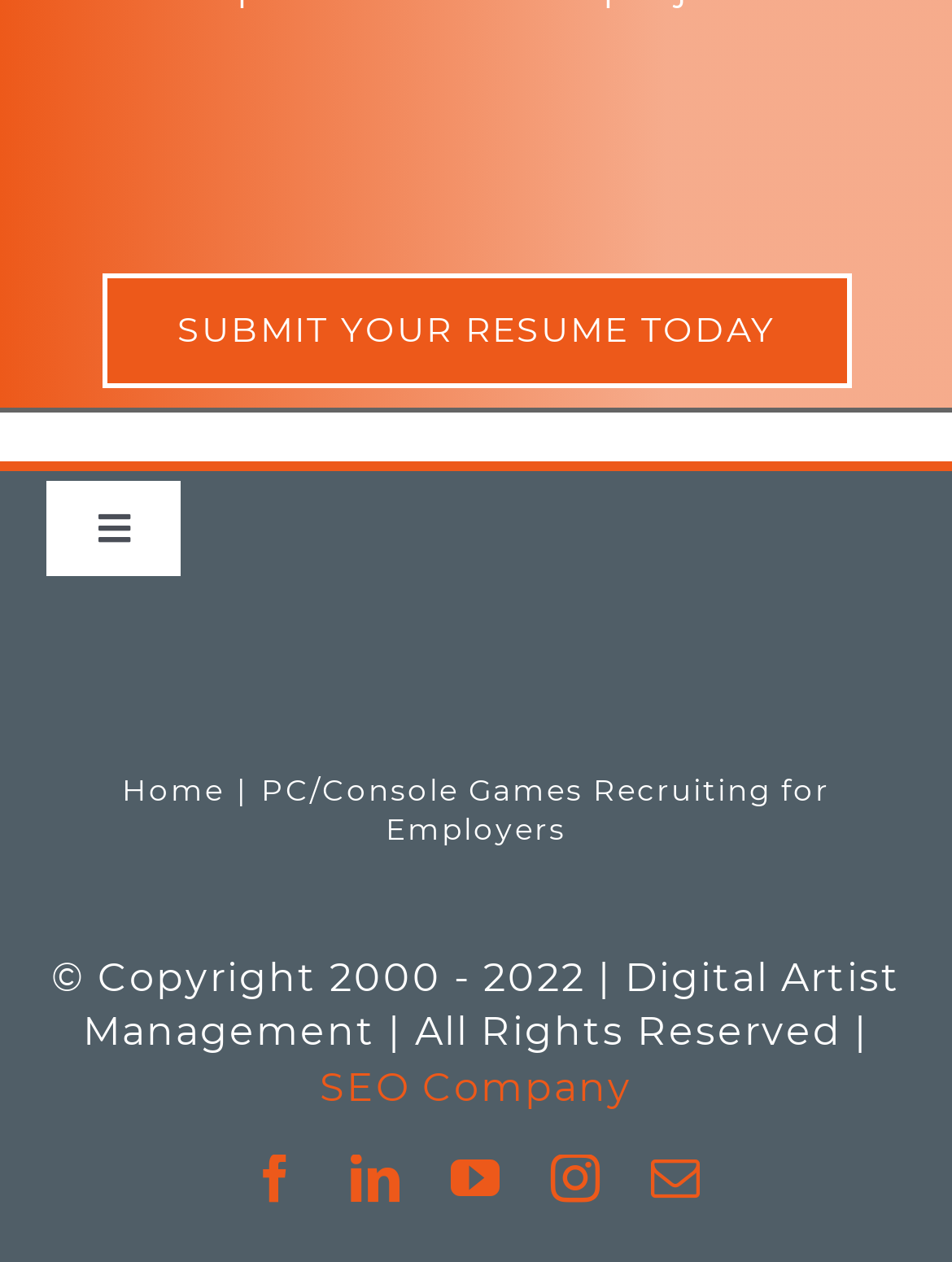What is the purpose of the 'SUBMIT YOUR RESUME TODAY' link?
Answer the question with as much detail as possible.

The link 'SUBMIT YOUR RESUME TODAY' is prominently displayed at the top of the page, suggesting that it is a call-to-action for users to submit their resumes, likely for job opportunities in the video game industry.